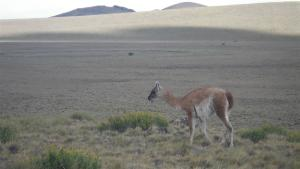Using the information in the image, give a comprehensive answer to the question: 
What is the guanaco's family?

According to the caption, the guanaco is a member of the camelid family, which suggests that it is related to camels and other camel-like animals.